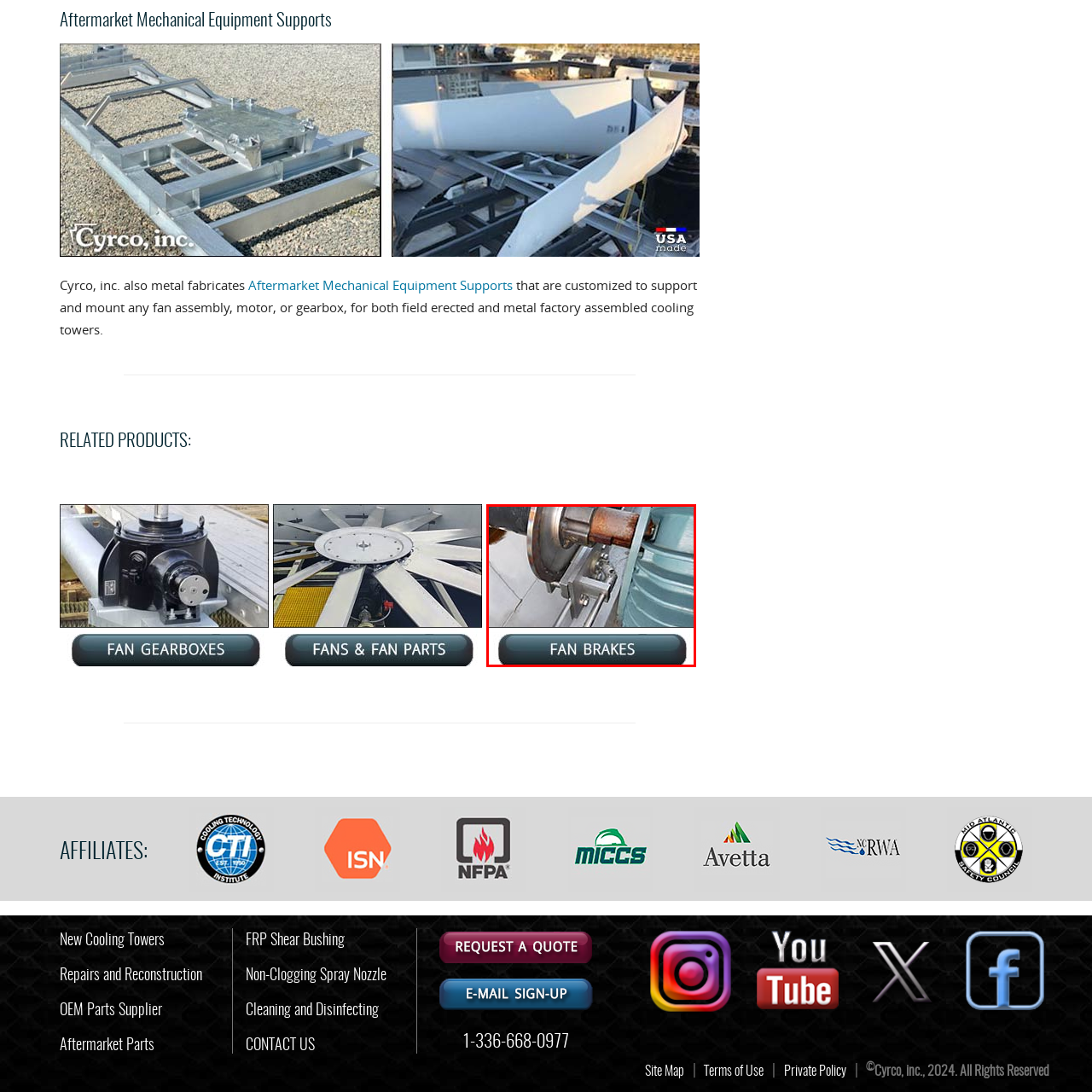What is the material of the assembly?
Focus on the section marked by the red bounding box and elaborate on the question as thoroughly as possible.

The close-up reveals a metallic assembly, which is a critical component of the fan brake system, highlighting the intricate components used to ensure the proper operation and safety of cooling towers.